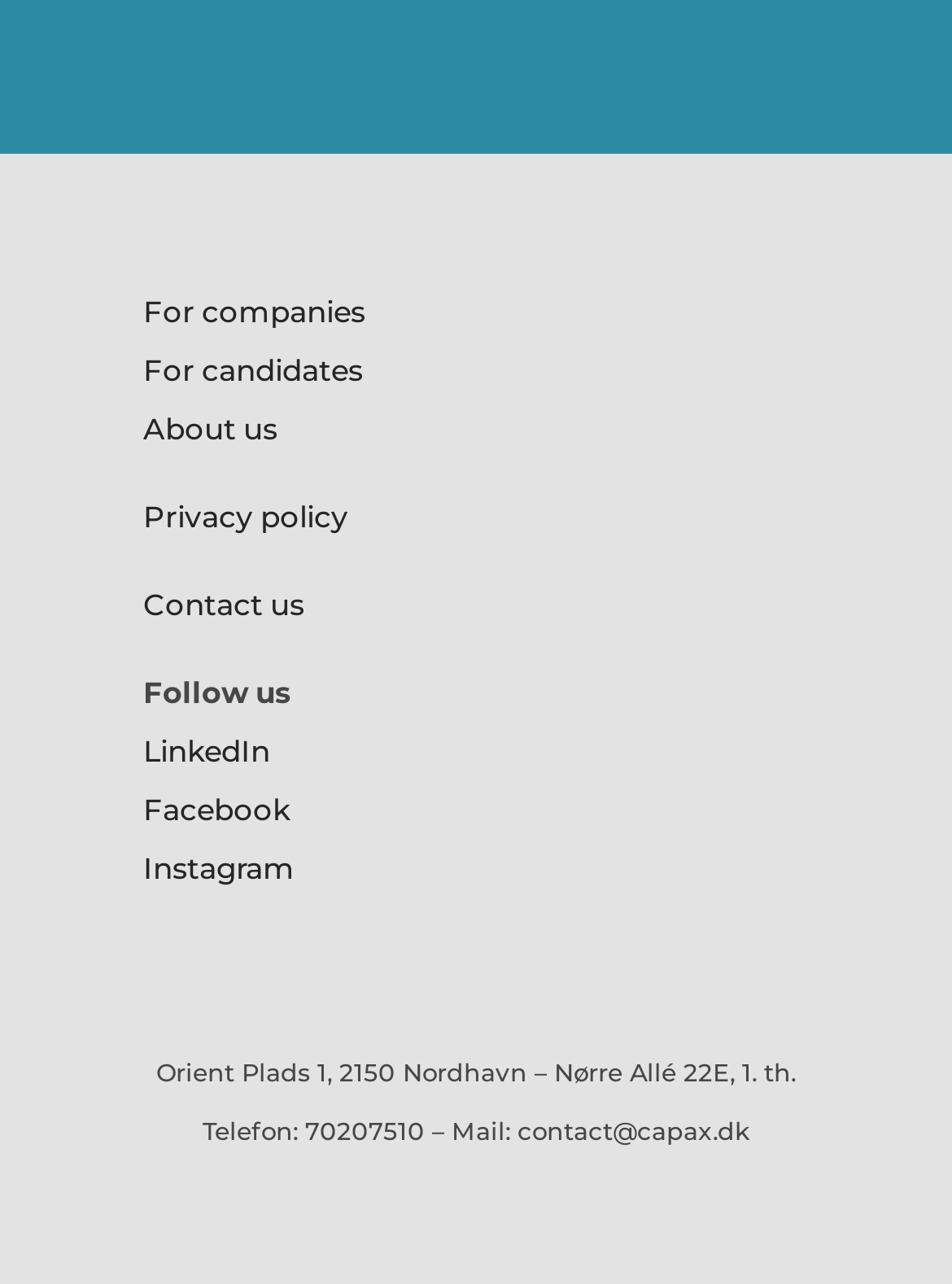Can you determine the bounding box coordinates of the area that needs to be clicked to fulfill the following instruction: "Contact us through this link"?

[0.15, 0.457, 0.319, 0.485]